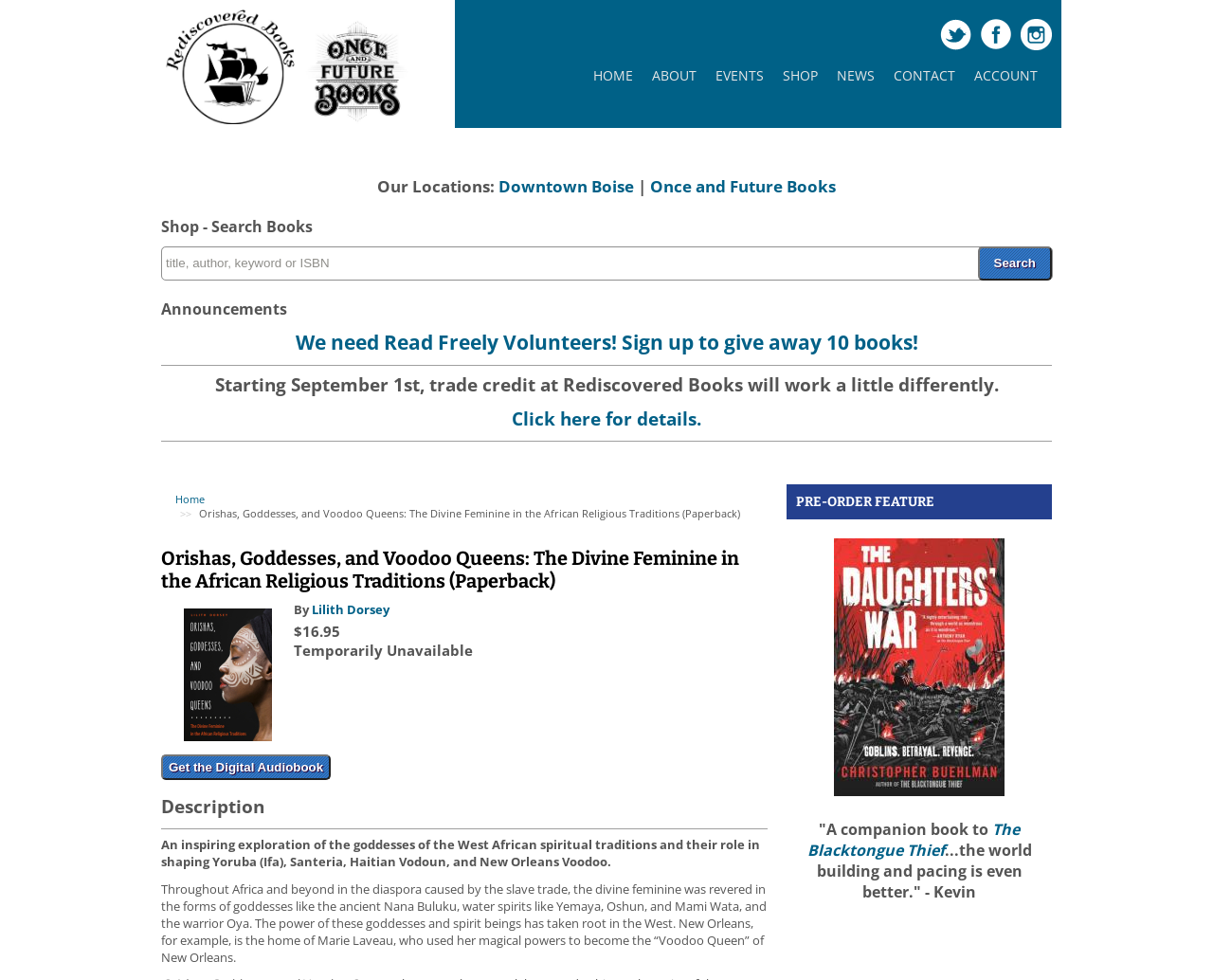From the given element description: "The Blacktongue Thief", find the bounding box for the UI element. Provide the coordinates as four float numbers between 0 and 1, in the order [left, top, right, bottom].

[0.665, 0.836, 0.841, 0.878]